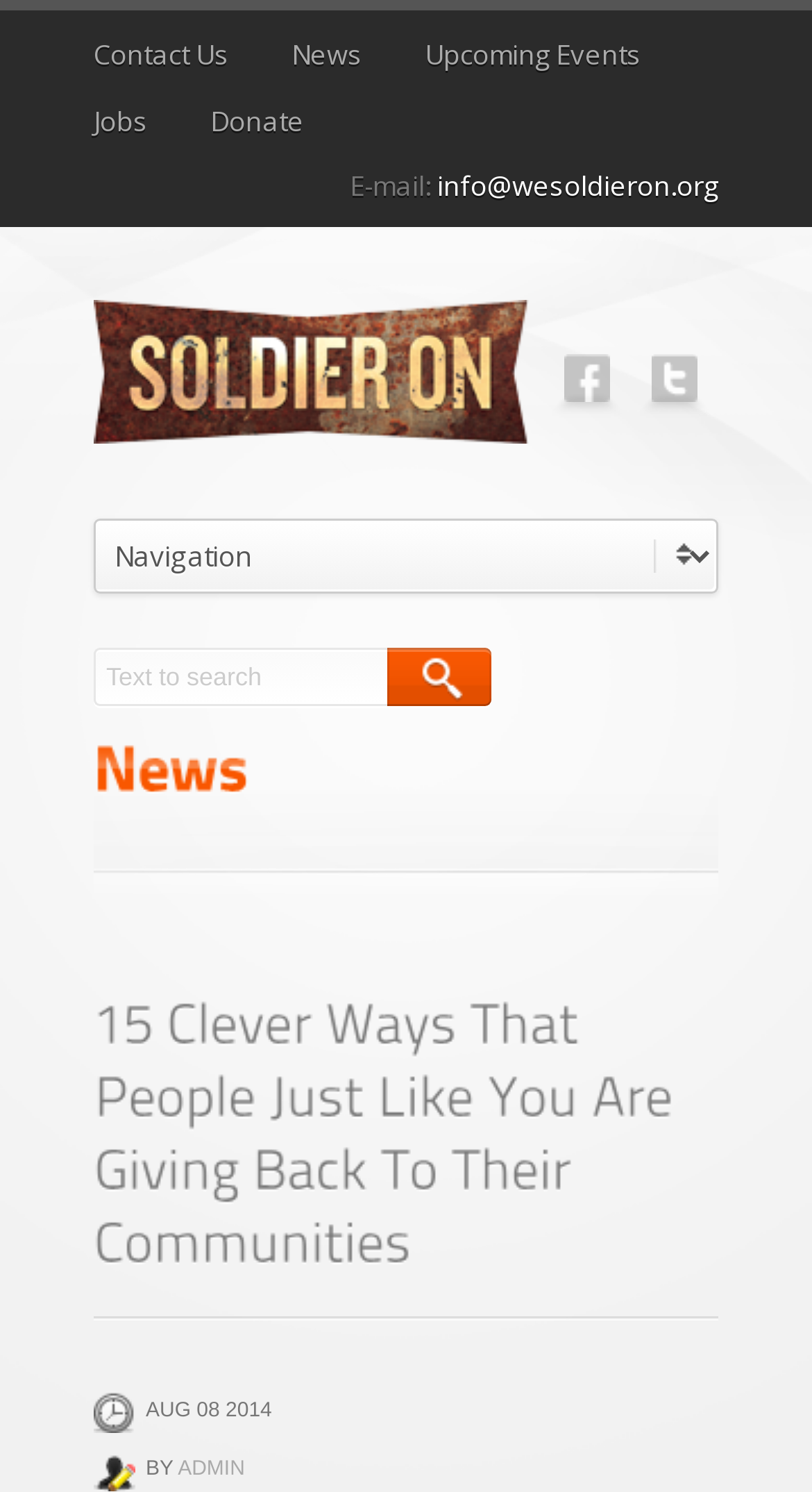Determine the bounding box coordinates of the clickable element to achieve the following action: 'Search for something'. Provide the coordinates as four float values between 0 and 1, formatted as [left, top, right, bottom].

[0.477, 0.434, 0.605, 0.473]